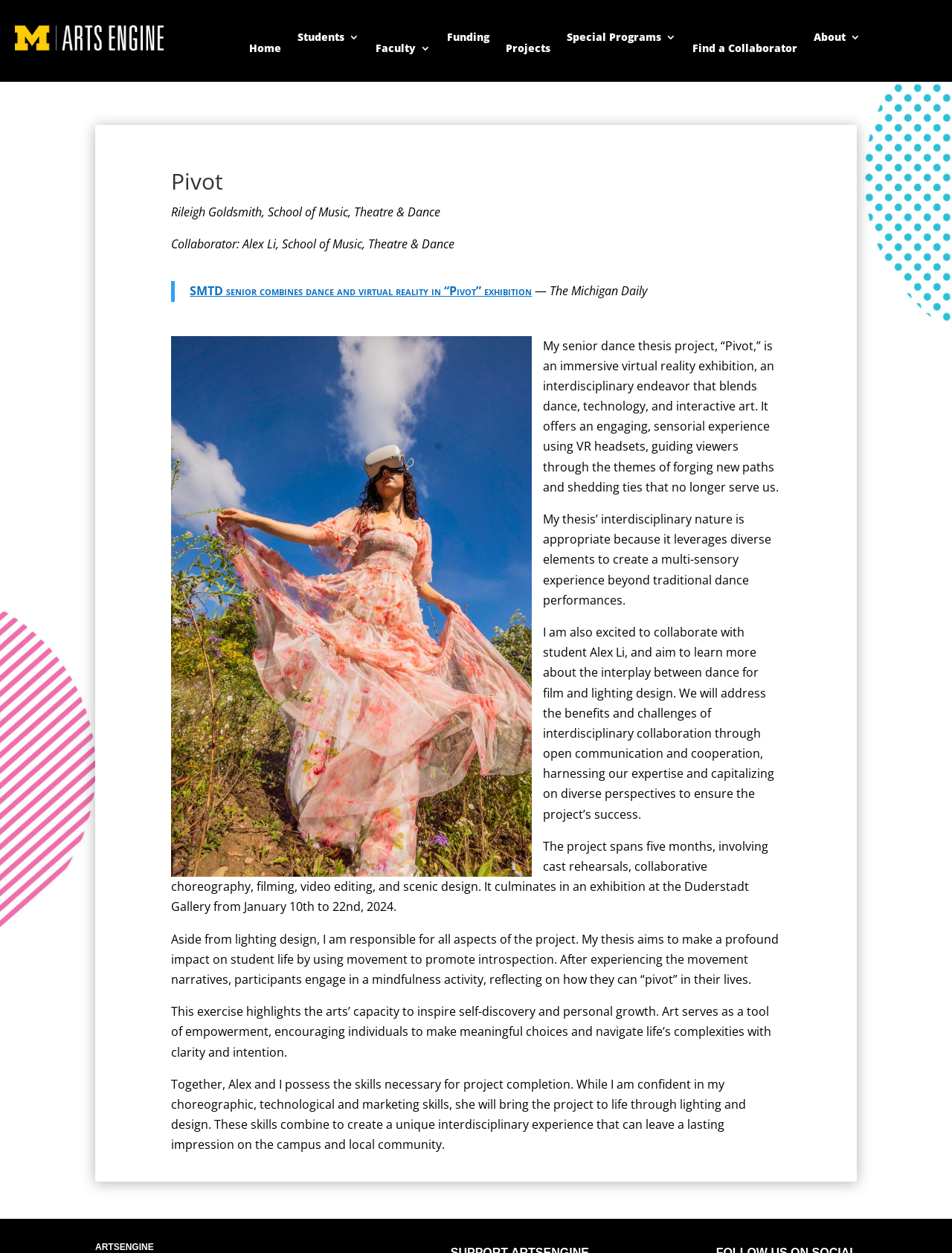Determine the bounding box coordinates of the clickable element to achieve the following action: 'Click the 'Projects' link'. Provide the coordinates as four float values between 0 and 1, formatted as [left, top, right, bottom].

[0.532, 0.034, 0.578, 0.047]